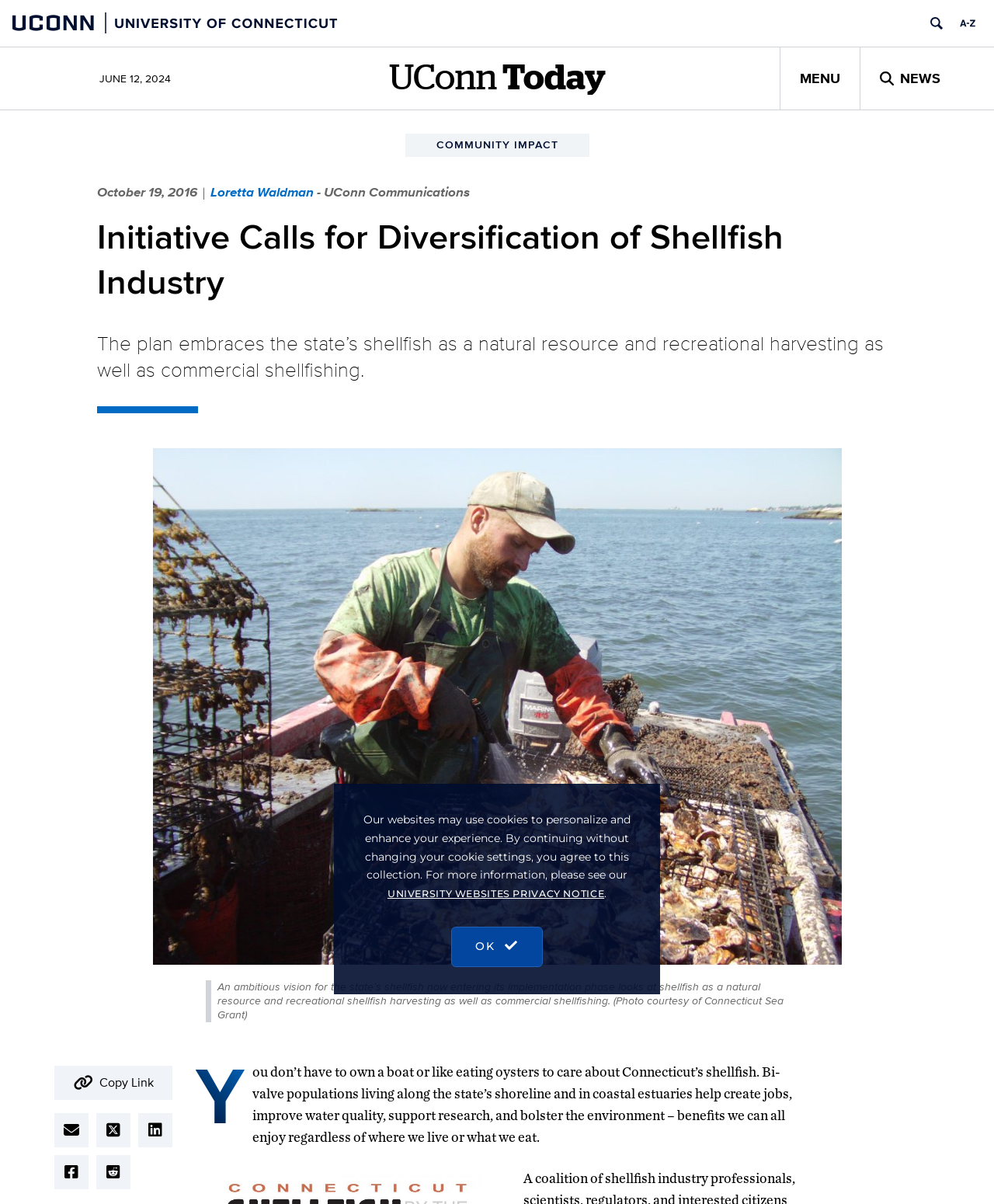What is the date of the article?
Answer the question with a thorough and detailed explanation.

I found the date of the article by looking at the StaticText element with the content 'JUNE 12, 2024' which is located at the top of the webpage.